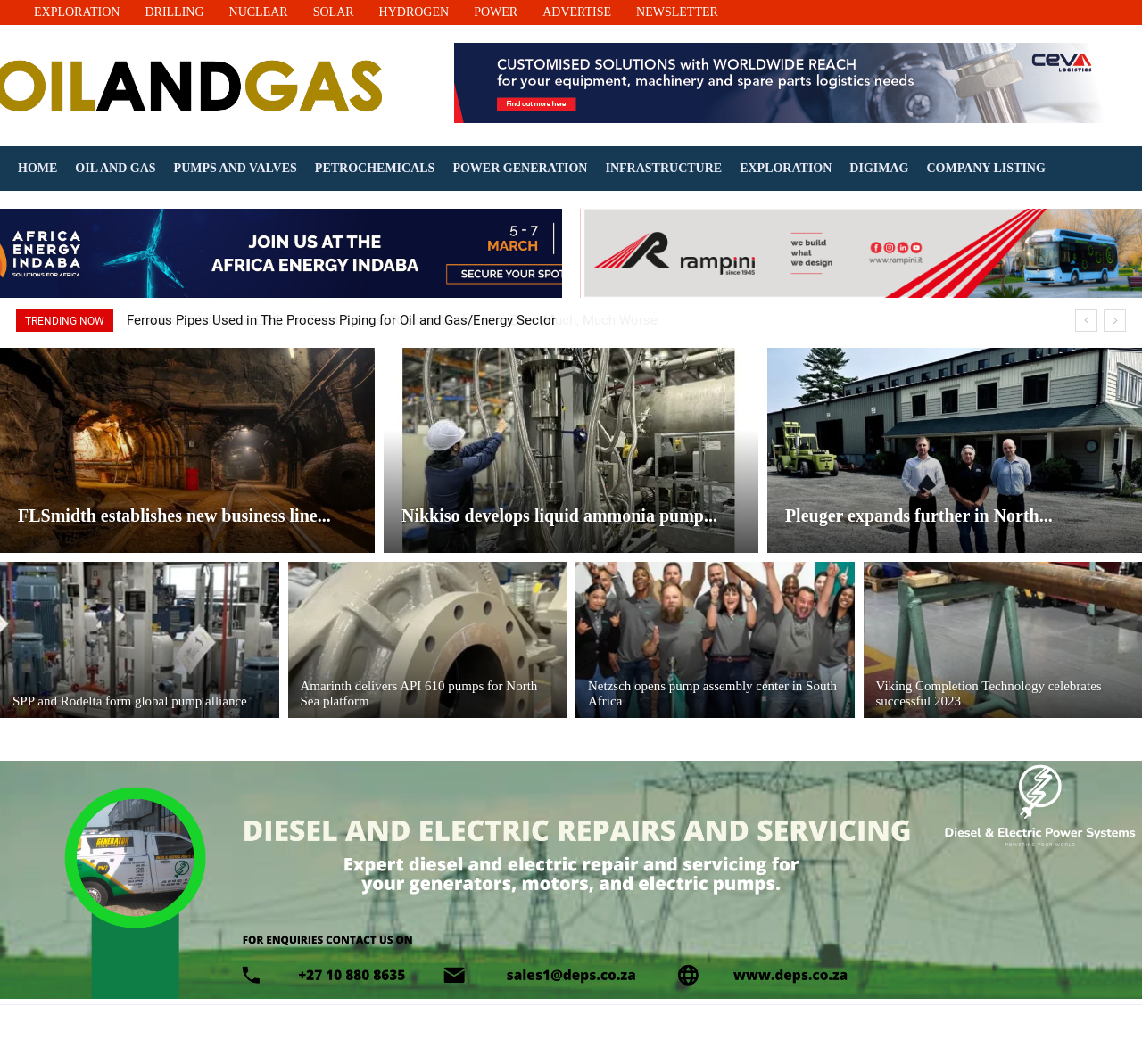Extract the bounding box coordinates of the UI element described: "Web Development". Provide the coordinates in the format [left, top, right, bottom] with values ranging from 0 to 1.

None